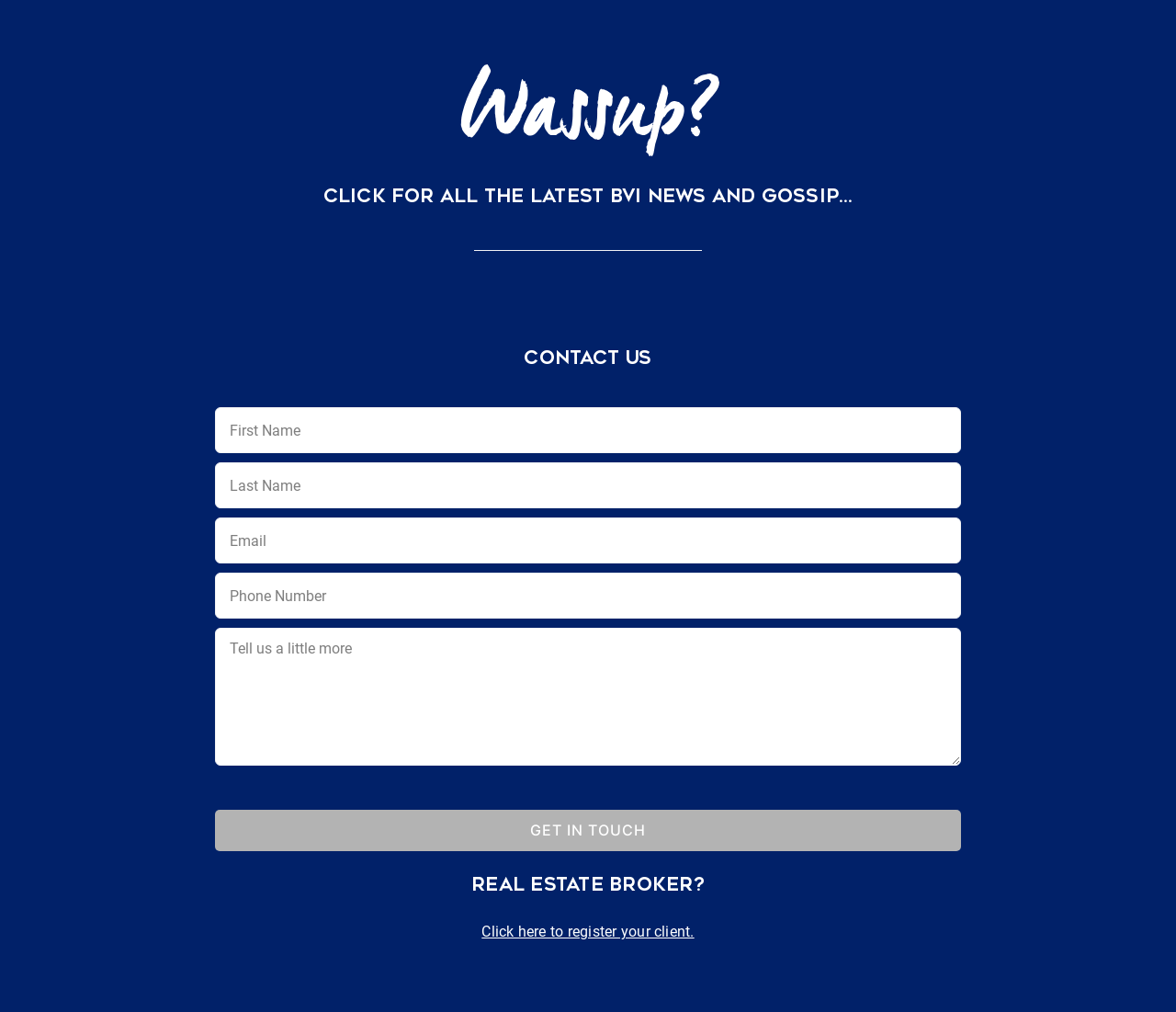Locate the bounding box coordinates for the element described below: "name="your-phone" placeholder="Phone Number"". The coordinates must be four float values between 0 and 1, formatted as [left, top, right, bottom].

[0.183, 0.566, 0.817, 0.611]